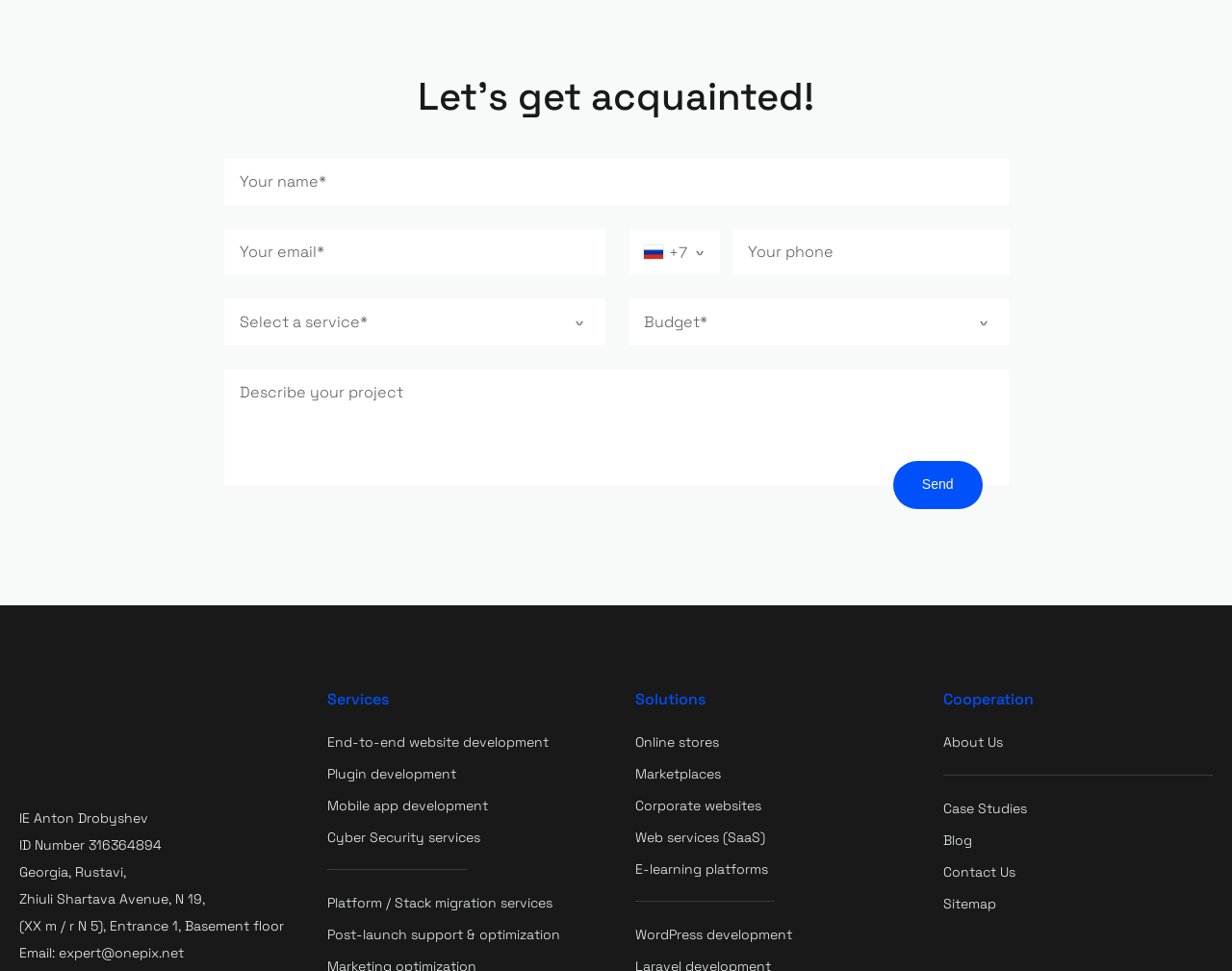What is the ID number of IE Anton Drobyshev? Please answer the question using a single word or phrase based on the image.

316364894